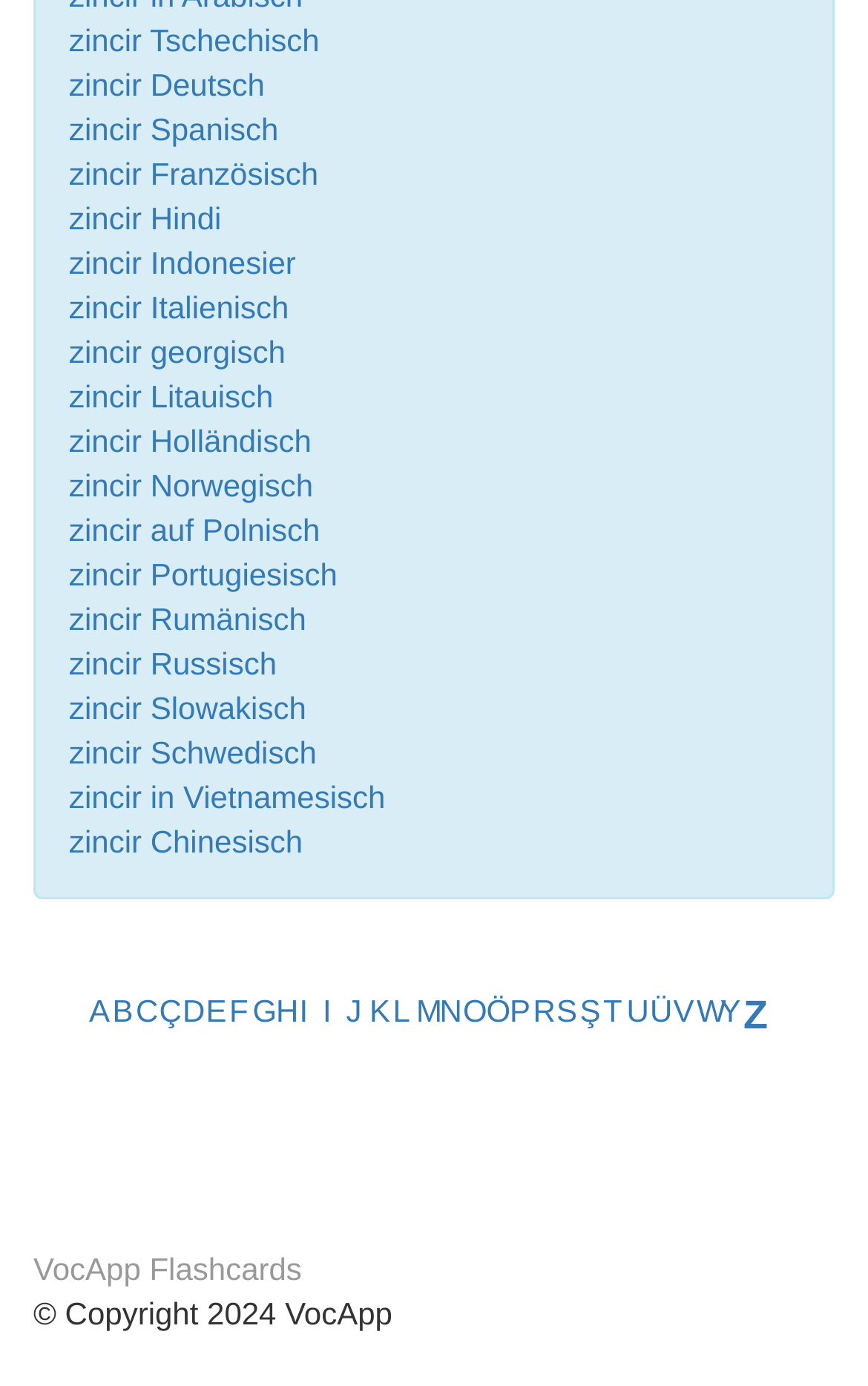Determine the bounding box coordinates for the UI element described. Format the coordinates as (top-left x, top-left y, bottom-right x, bottom-right y) and ensure all values are between 0 and 1. Element description: zincir Hindi

[0.079, 0.144, 0.255, 0.17]